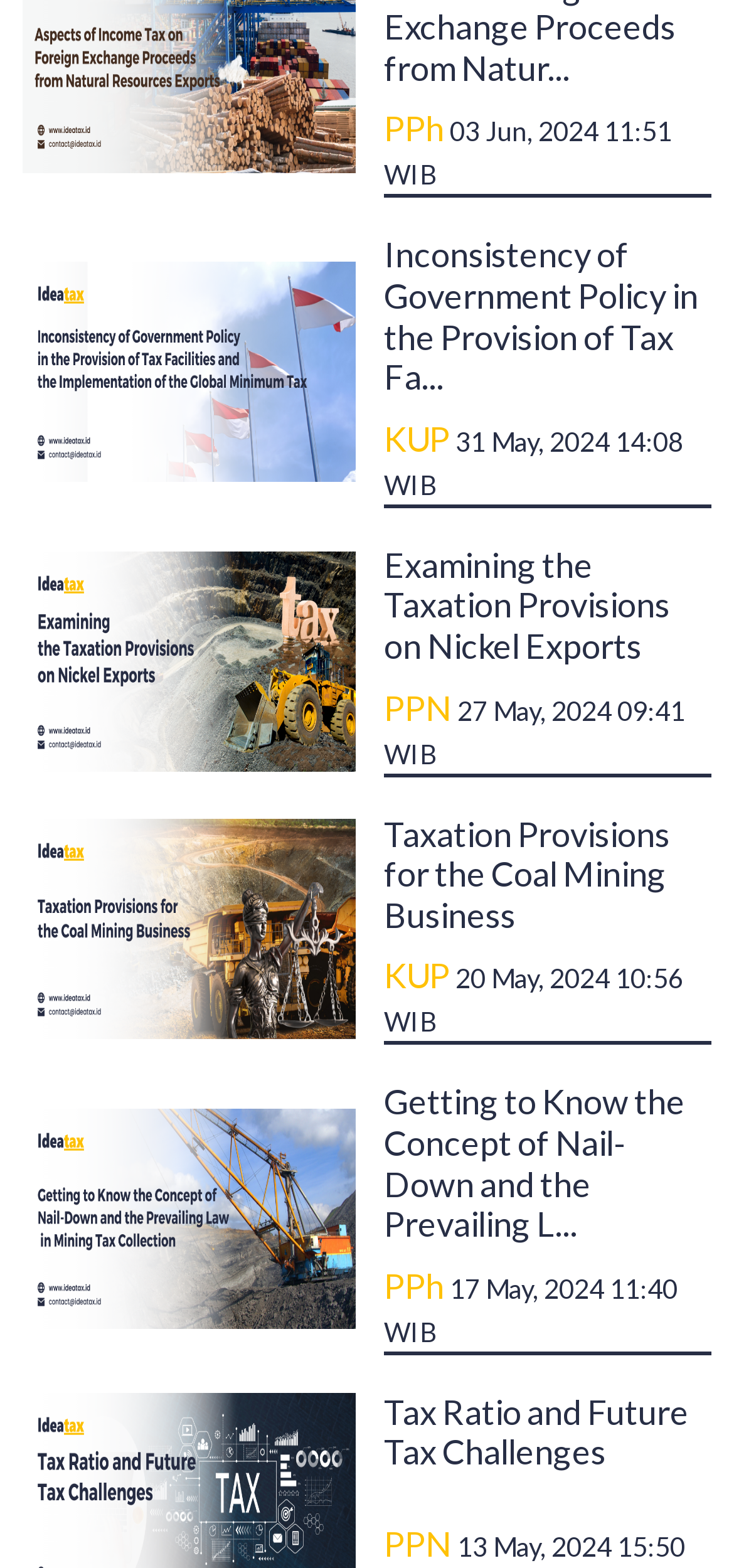How many links are there on the webpage? Using the information from the screenshot, answer with a single word or phrase.

9